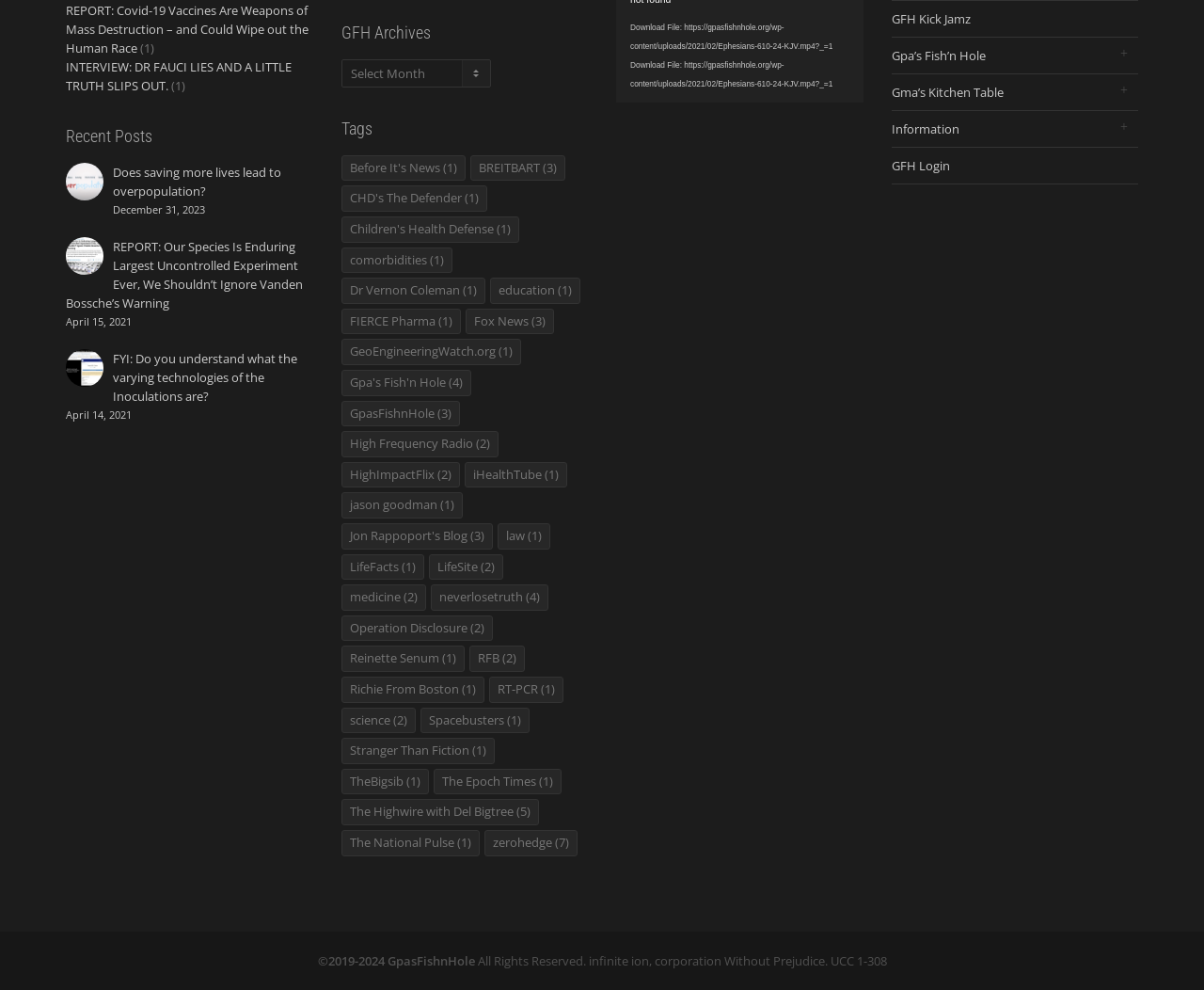Given the element description Stranger Than Fiction (1), identify the bounding box coordinates for the UI element on the webpage screenshot. The format should be (top-left x, top-left y, bottom-right x, bottom-right y), with values between 0 and 1.

[0.283, 0.745, 0.411, 0.772]